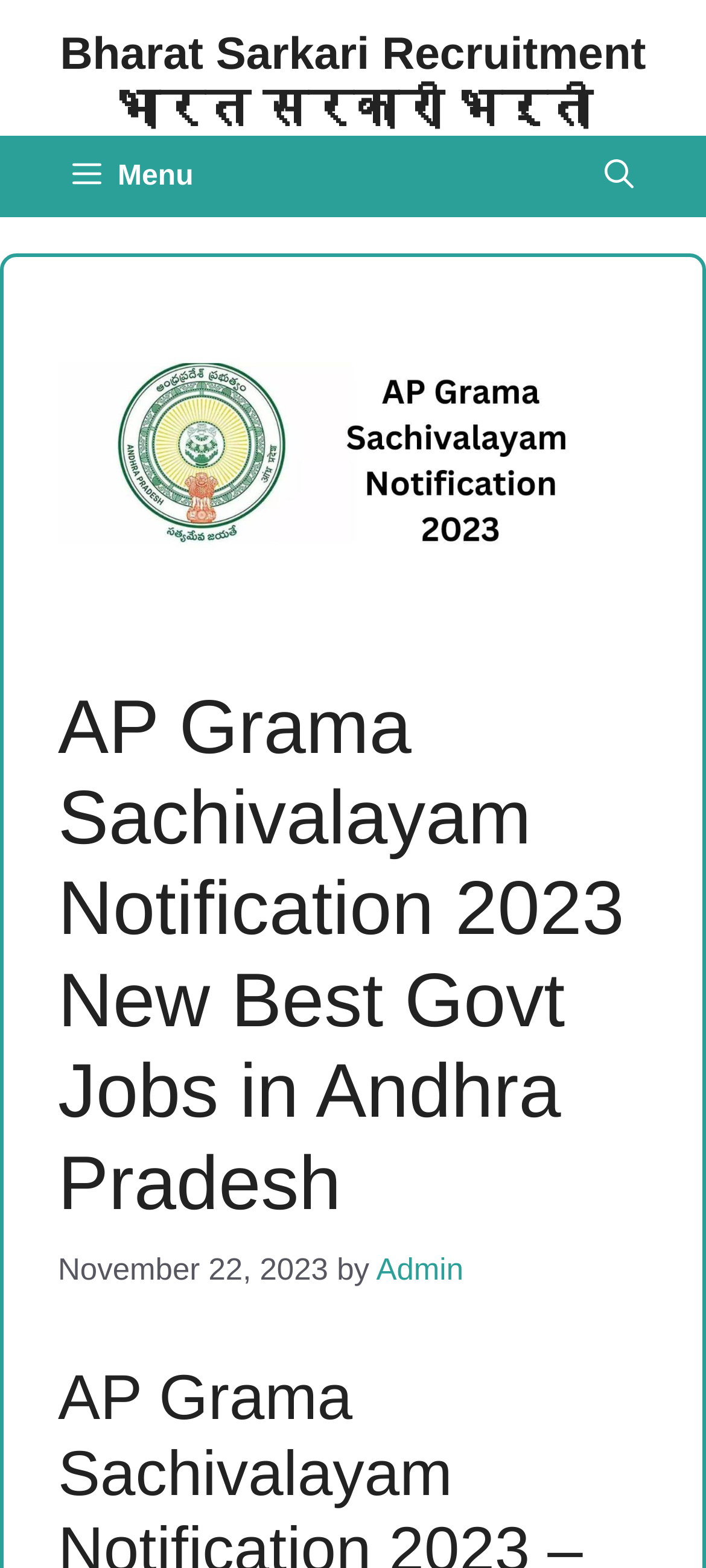Who is the author of the AP Grama Sachivalayam Notification post?
Answer the question with a single word or phrase, referring to the image.

Admin